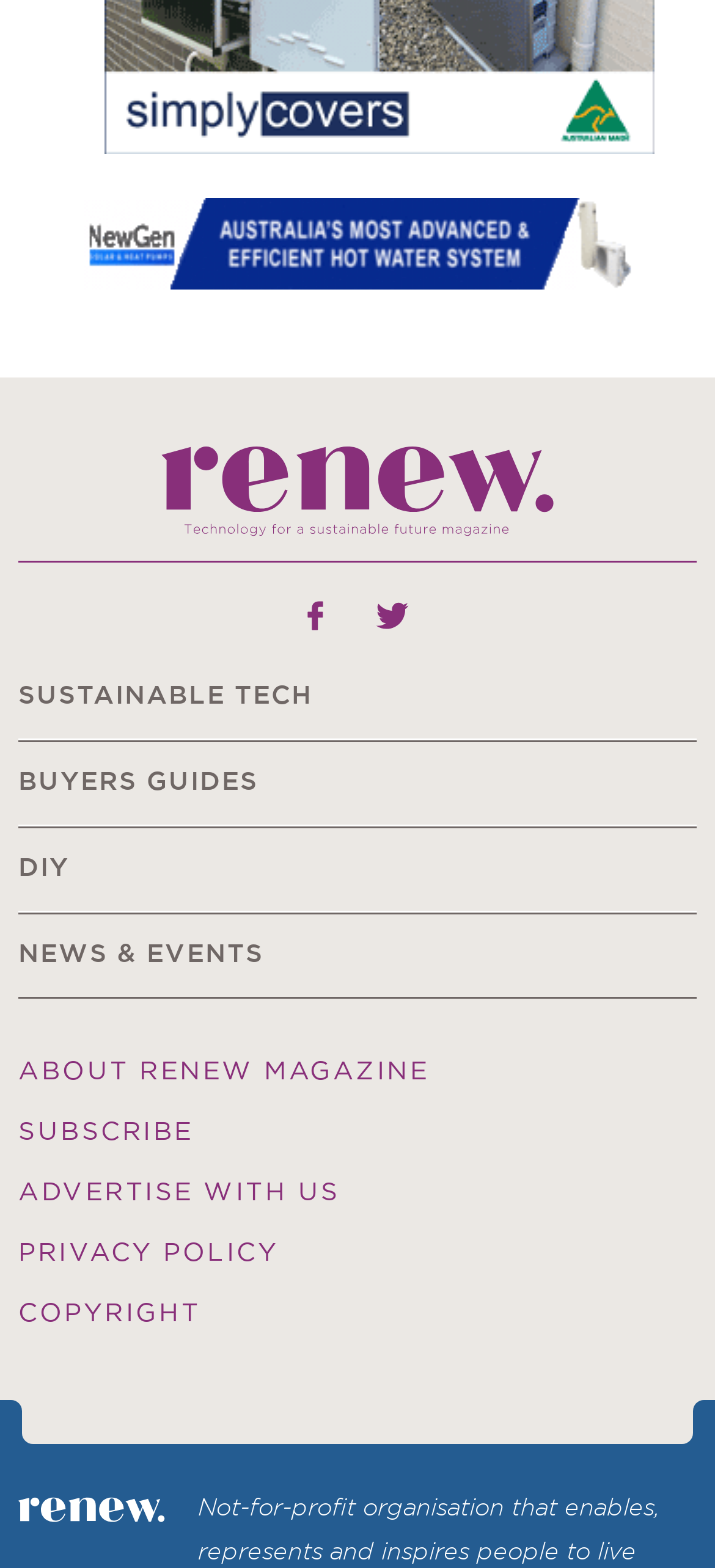How many images are on the 'Back to Renew Magazine' link?
Please look at the screenshot and answer in one word or a short phrase.

2